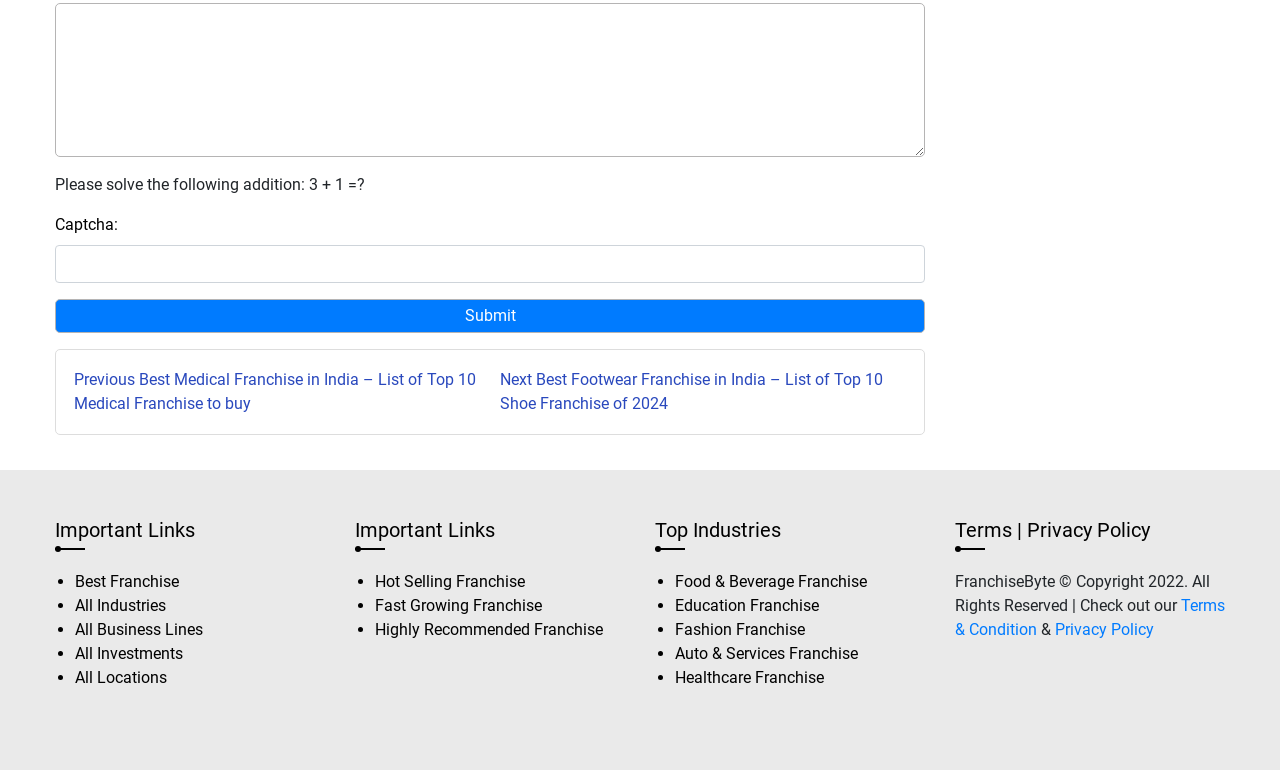Use one word or a short phrase to answer the question provided: 
What is the copyright year mentioned at the bottom?

2022